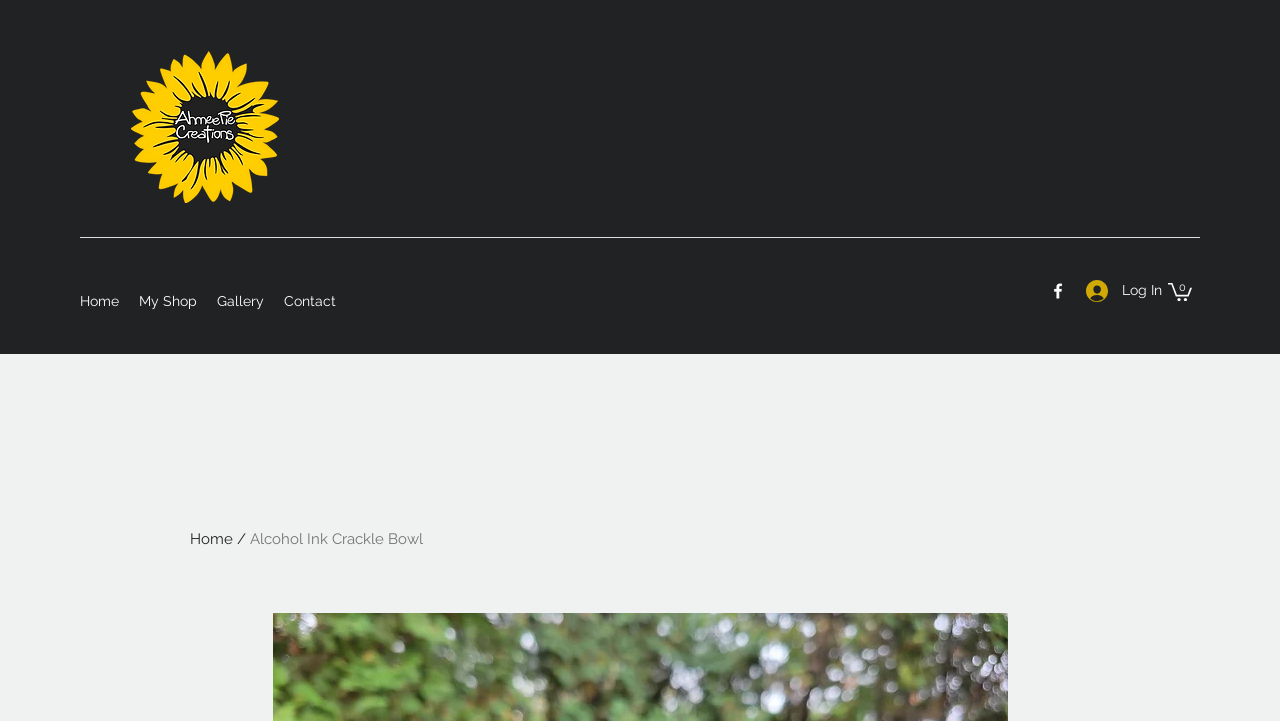Please determine the bounding box coordinates of the element's region to click for the following instruction: "view cart".

[0.912, 0.39, 0.931, 0.418]